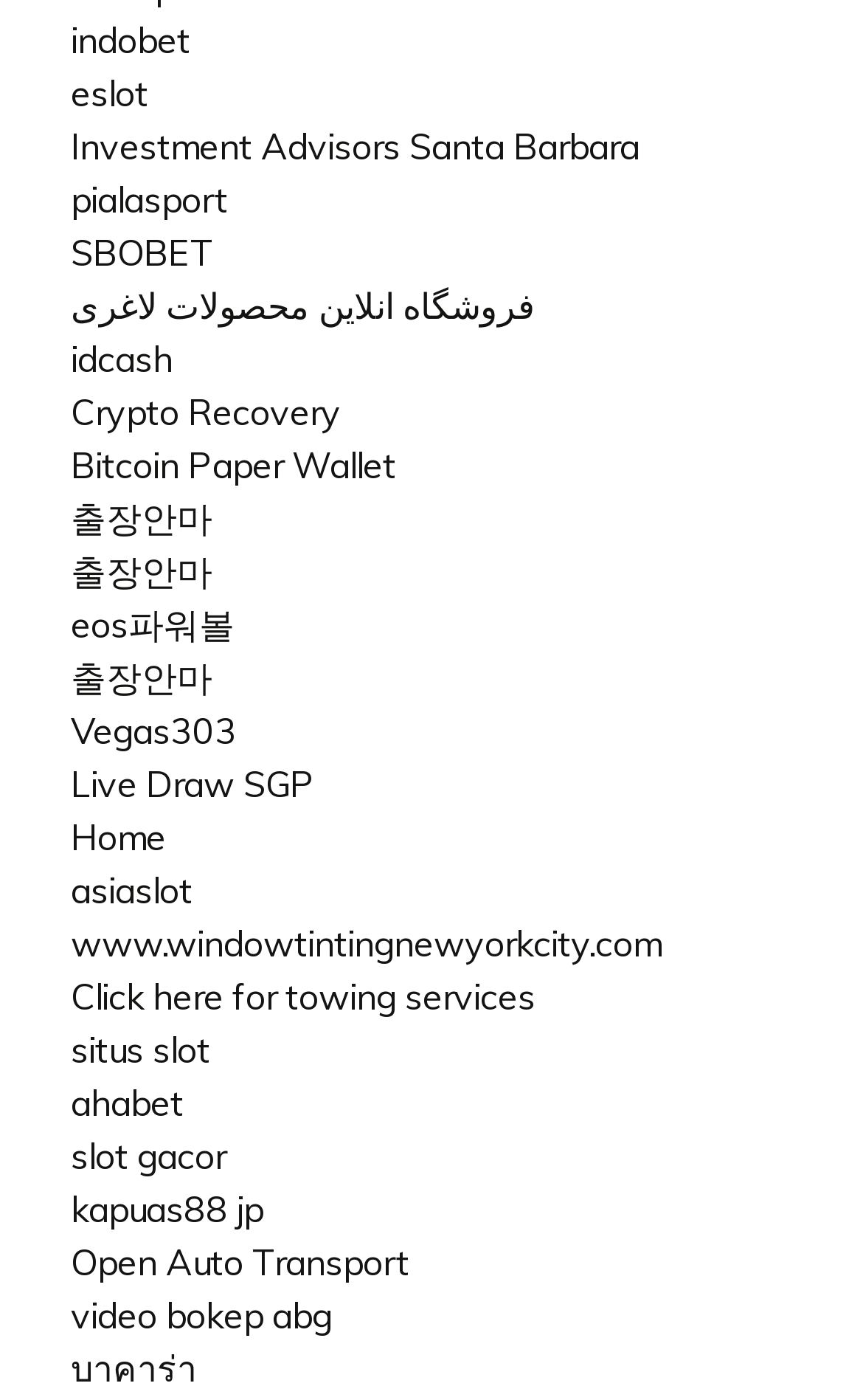Given the following UI element description: "Click here for towing services", find the bounding box coordinates in the webpage screenshot.

[0.082, 0.696, 0.621, 0.728]